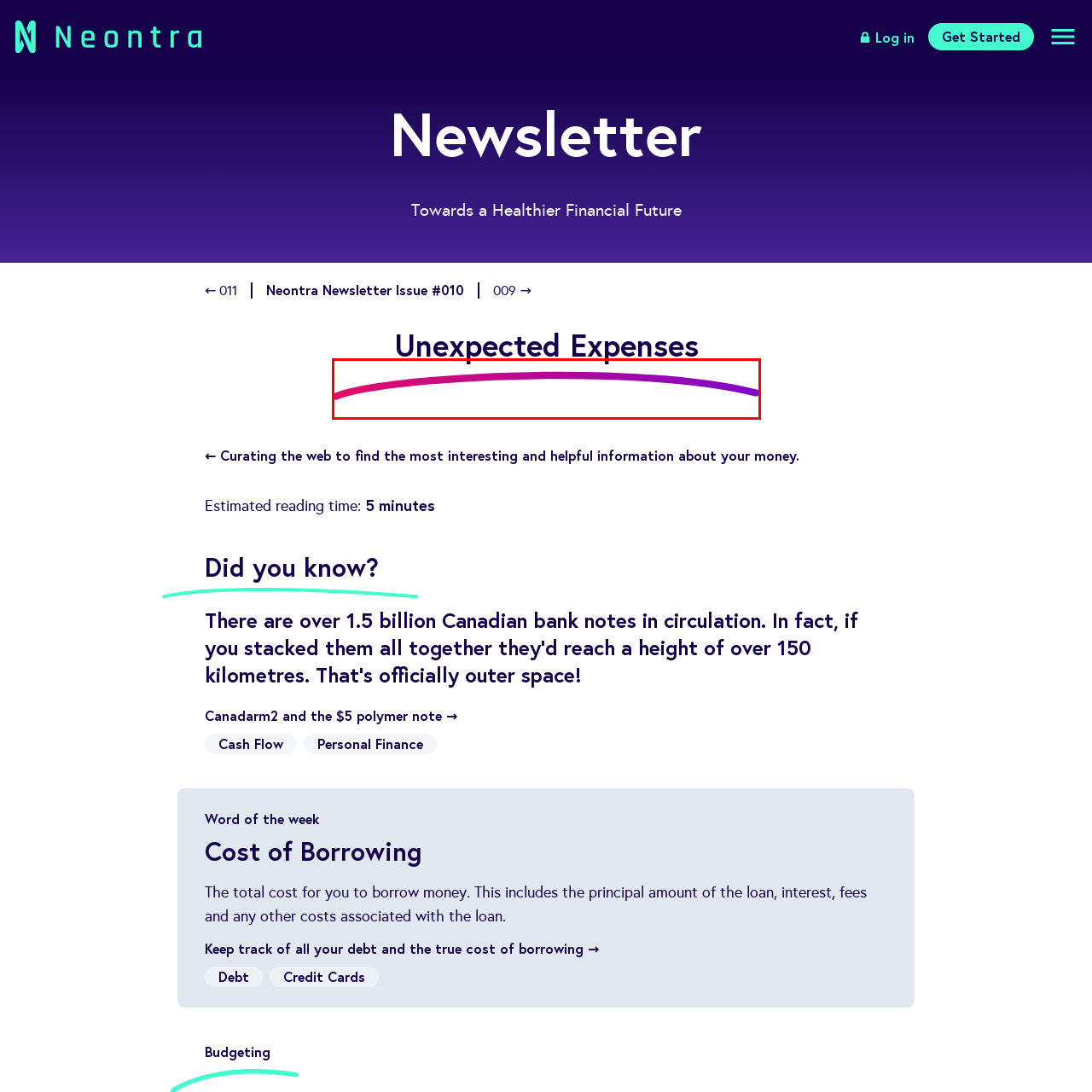What is the purpose of the graphic design element?
Direct your attention to the image marked by the red bounding box and answer the question with a single word or phrase.

To enhance aesthetic